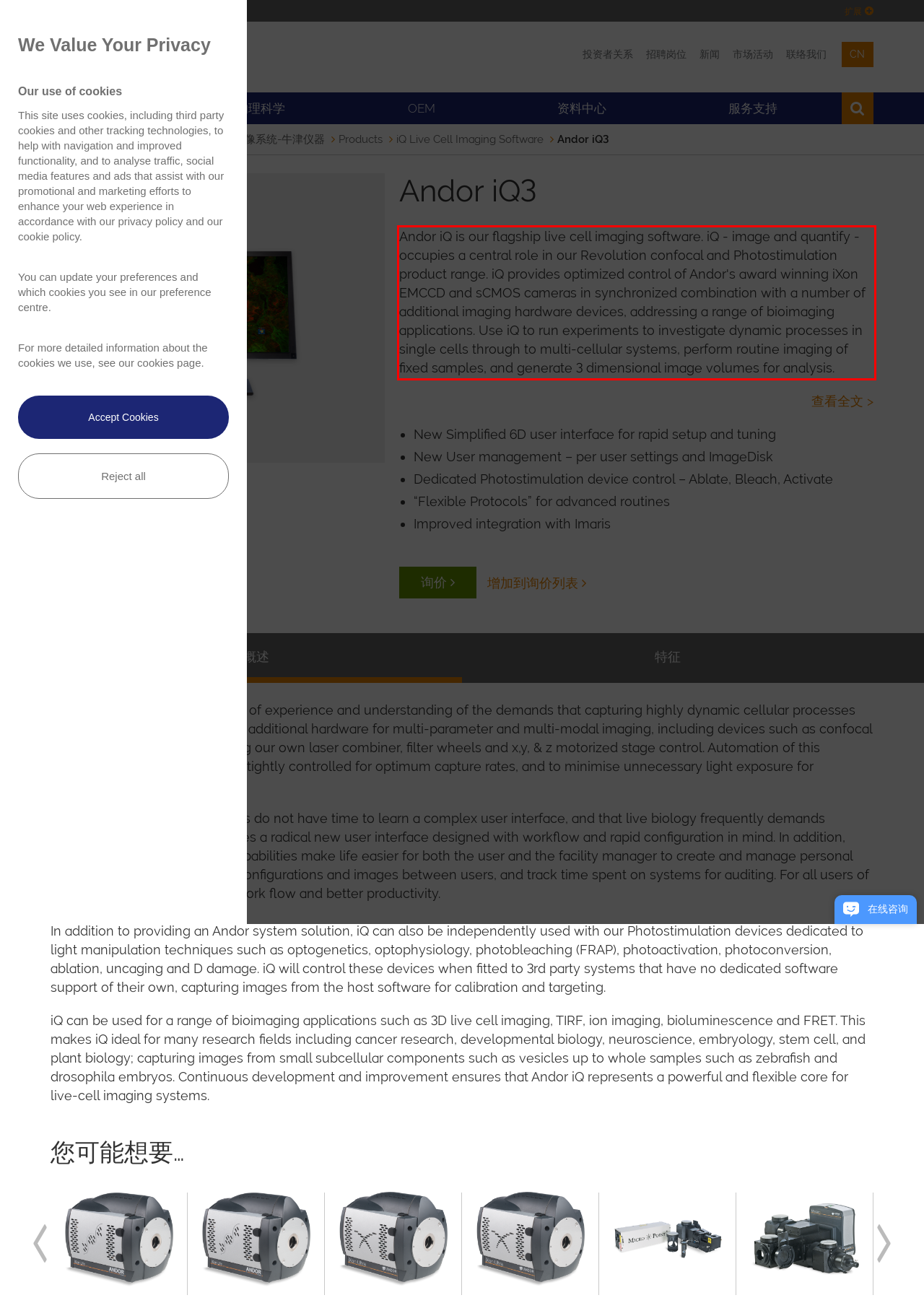You are looking at a screenshot of a webpage with a red rectangle bounding box. Use OCR to identify and extract the text content found inside this red bounding box.

Andor iQ is our flagship live cell imaging software. iQ - image and quantify - occupies a central role in our Revolution confocal and Photostimulation product range. iQ provides optimized control of Andor's award winning iXon EMCCD and sCMOS cameras in synchronized combination with a number of additional imaging hardware devices, addressing a range of bioimaging applications. Use iQ to run experiments to investigate dynamic processes in single cells through to multi-cellular systems, perform routine imaging of fixed samples, and generate 3 dimensional image volumes for analysis.